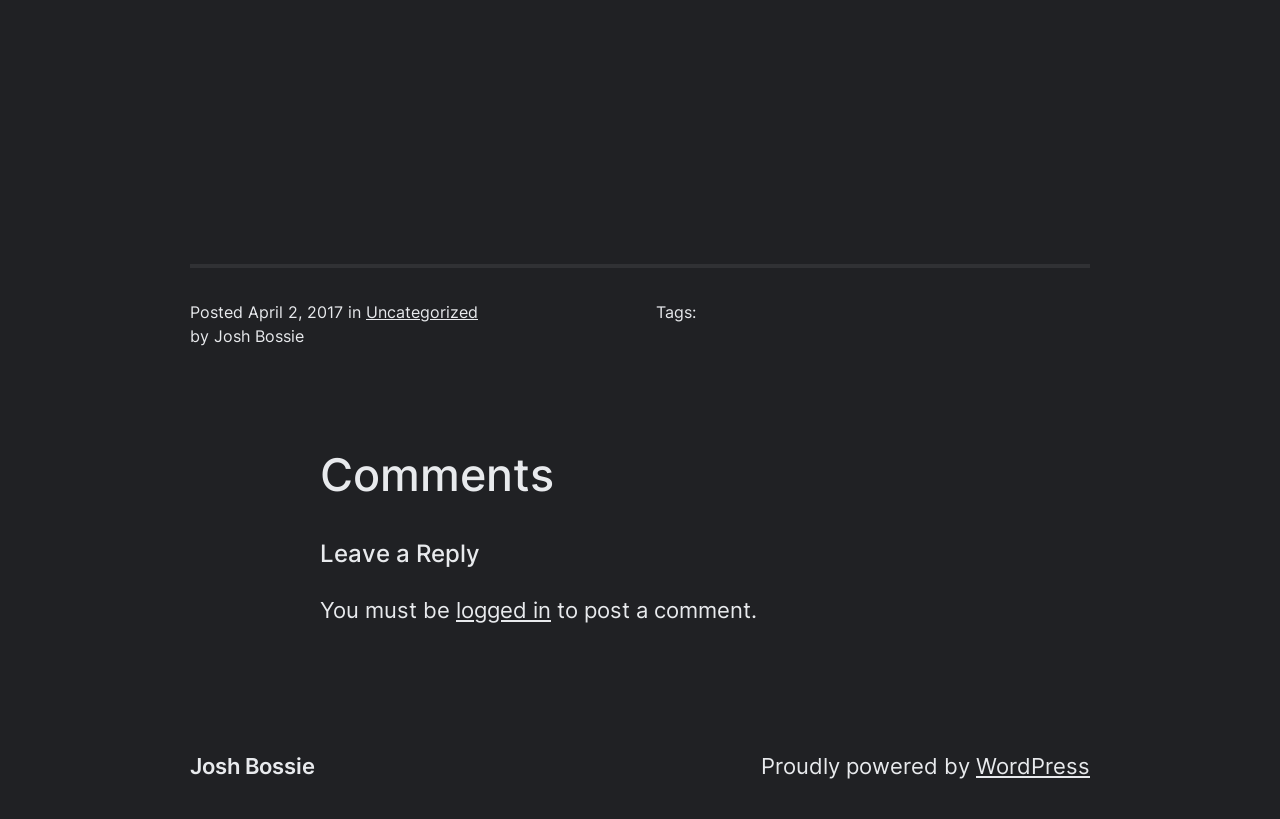Utilize the details in the image to thoroughly answer the following question: What is required to post a comment?

I found the requirement to post a comment by looking at the static text element 'You must be' followed by a link element with the text 'logged in'.